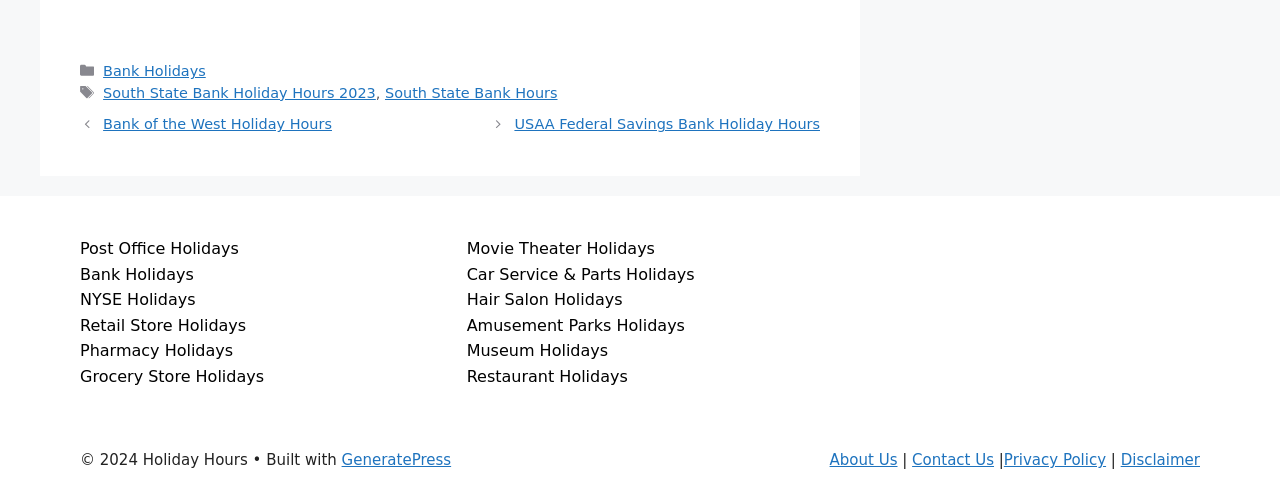Refer to the element description Rahman, S. M. Abdur (1) and identify the corresponding bounding box in the screenshot. Format the coordinates as (top-left x, top-left y, bottom-right x, bottom-right y) with values in the range of 0 to 1.

None